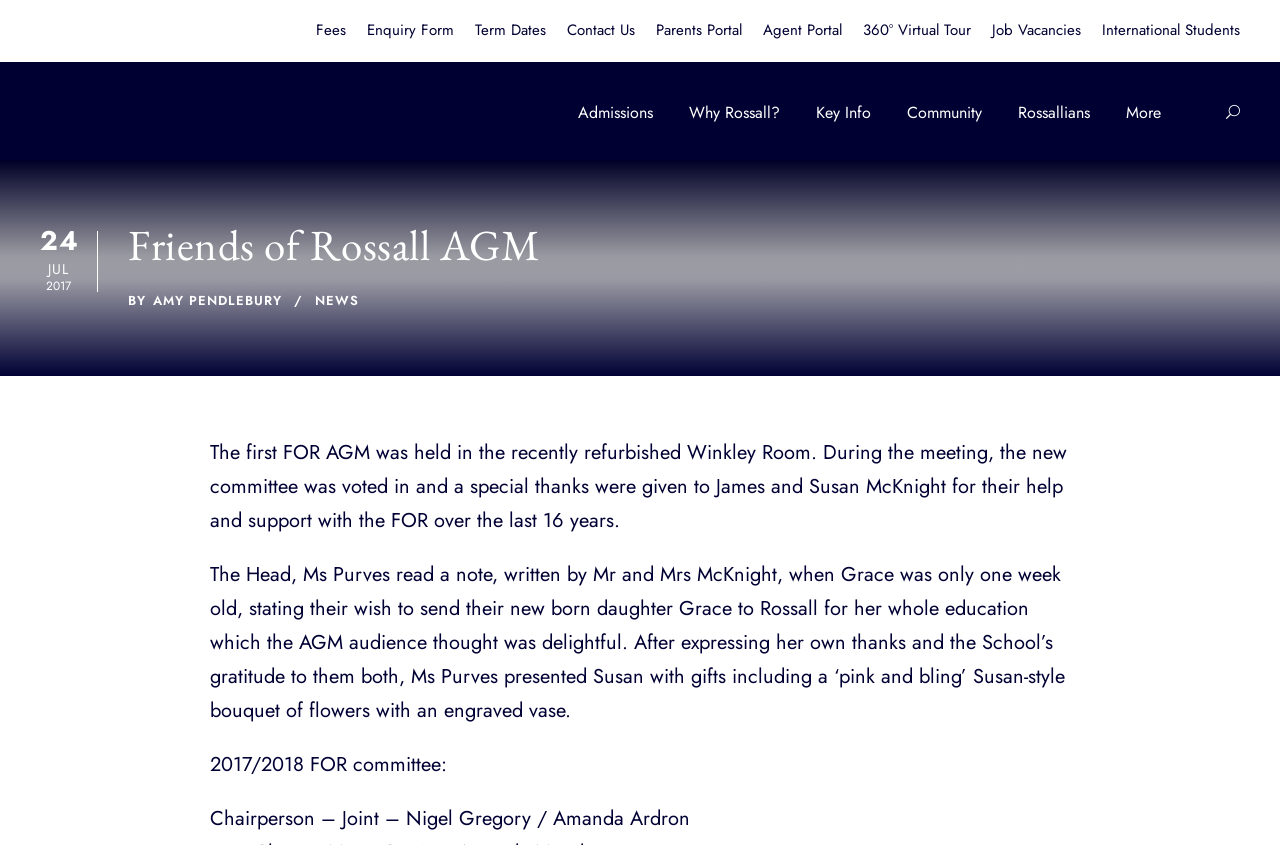Who is the head of the school?
Refer to the image and provide a concise answer in one word or phrase.

Ms Purves